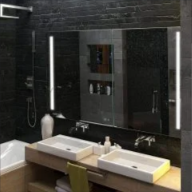With reference to the image, please provide a detailed answer to the following question: What type of lights flank the mirror?

According to the caption, two stylish vertical LED lights are placed on either side of the large mirrored cabinet, adding a warm glow to the space.